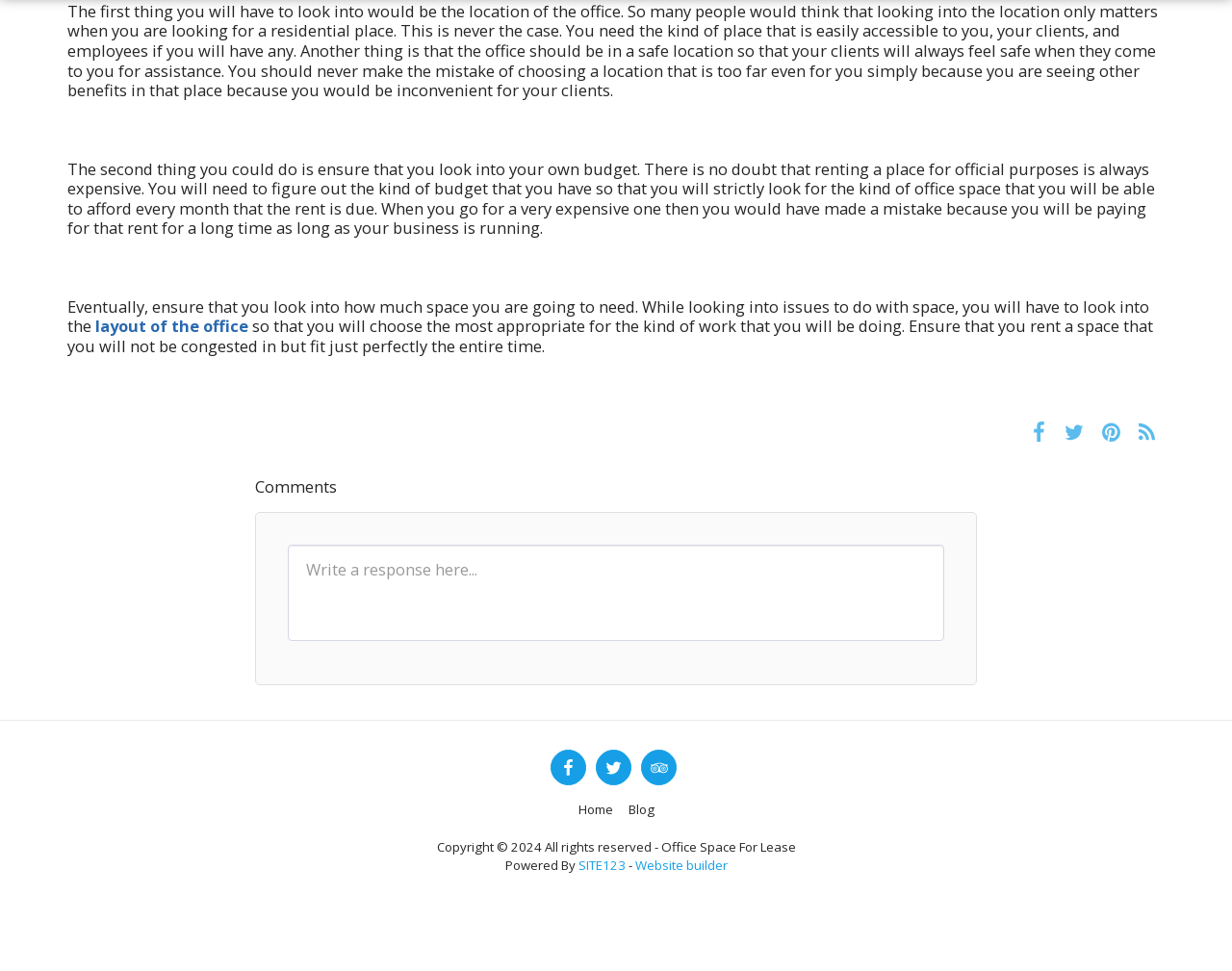Find and specify the bounding box coordinates that correspond to the clickable region for the instruction: "Go to the 'Home' page".

[0.469, 0.824, 0.497, 0.844]